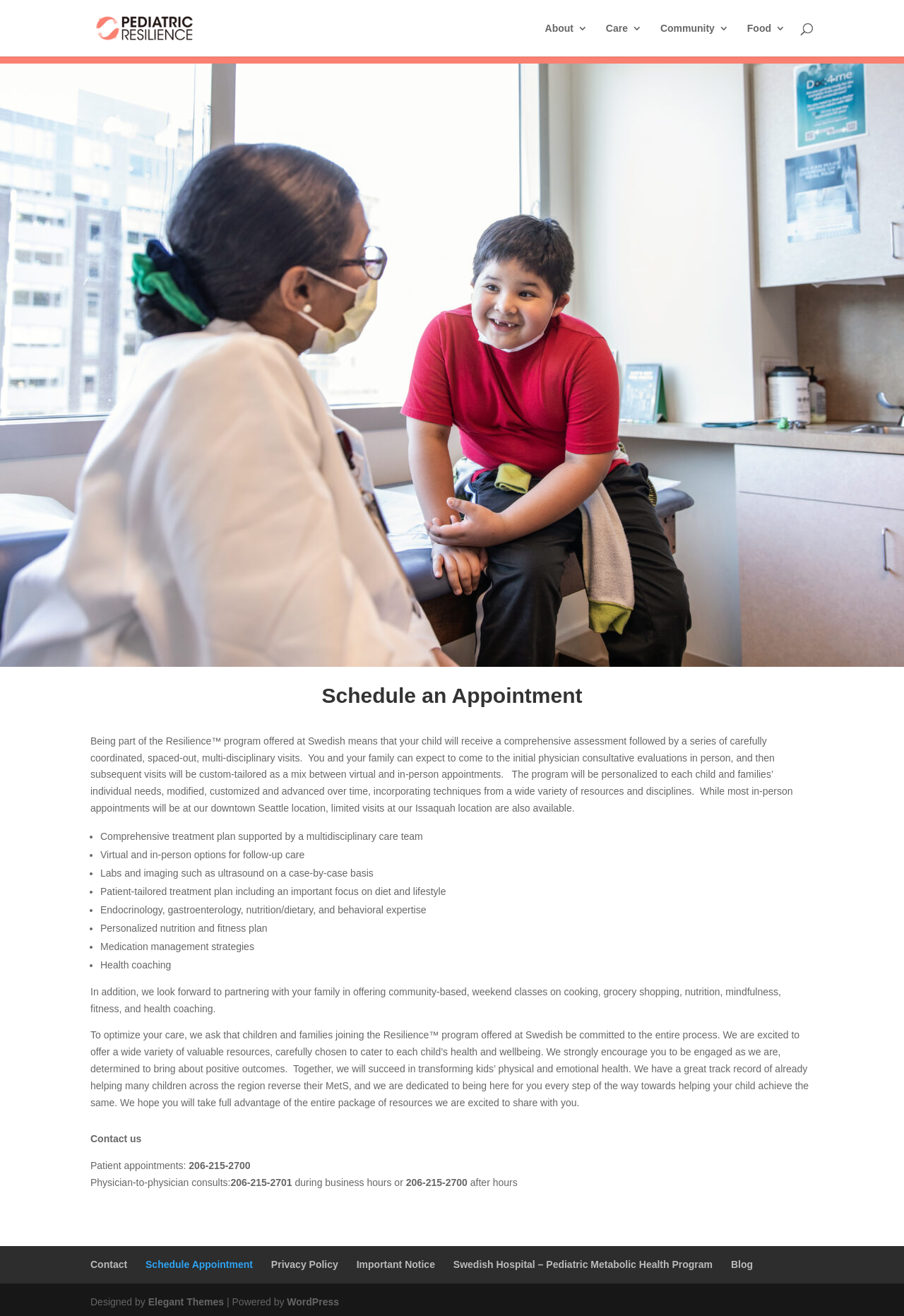Could you find the bounding box coordinates of the clickable area to complete this instruction: "Search for something"?

[0.1, 0.0, 0.9, 0.001]